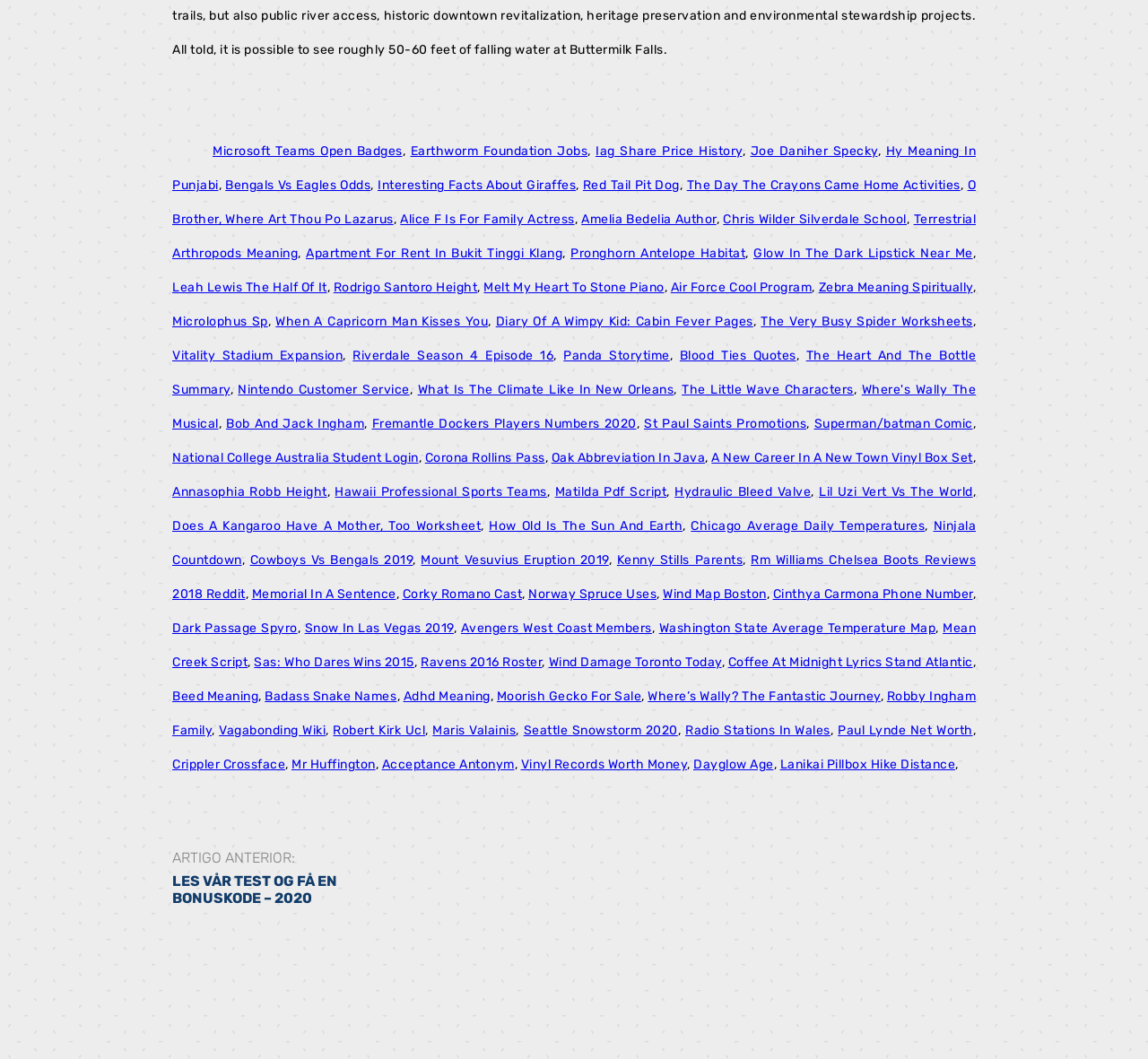Give a one-word or short-phrase answer to the following question: 
Do all links on the webpage have a similar format?

No